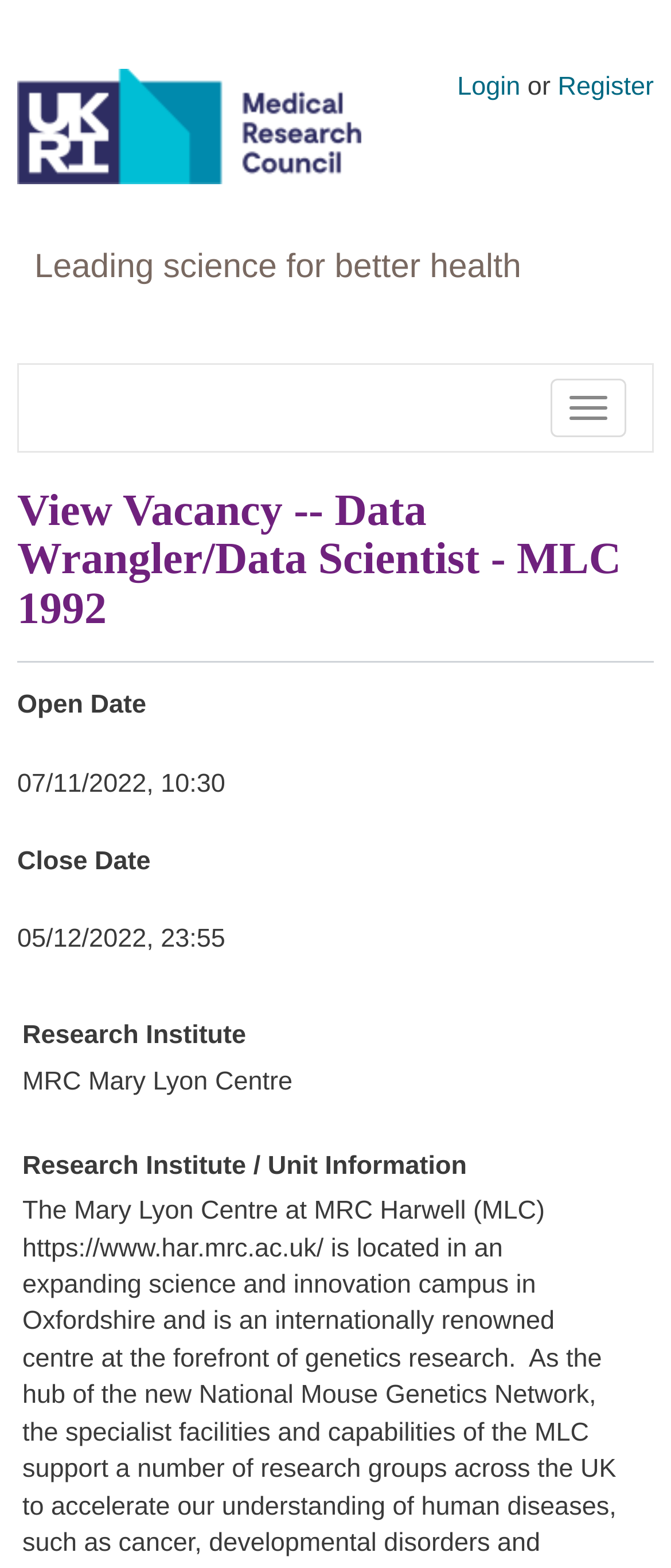From the webpage screenshot, identify the region described by Toggle navigation. Provide the bounding box coordinates as (top-left x, top-left y, bottom-right x, bottom-right y), with each value being a floating point number between 0 and 1.

[0.821, 0.241, 0.933, 0.279]